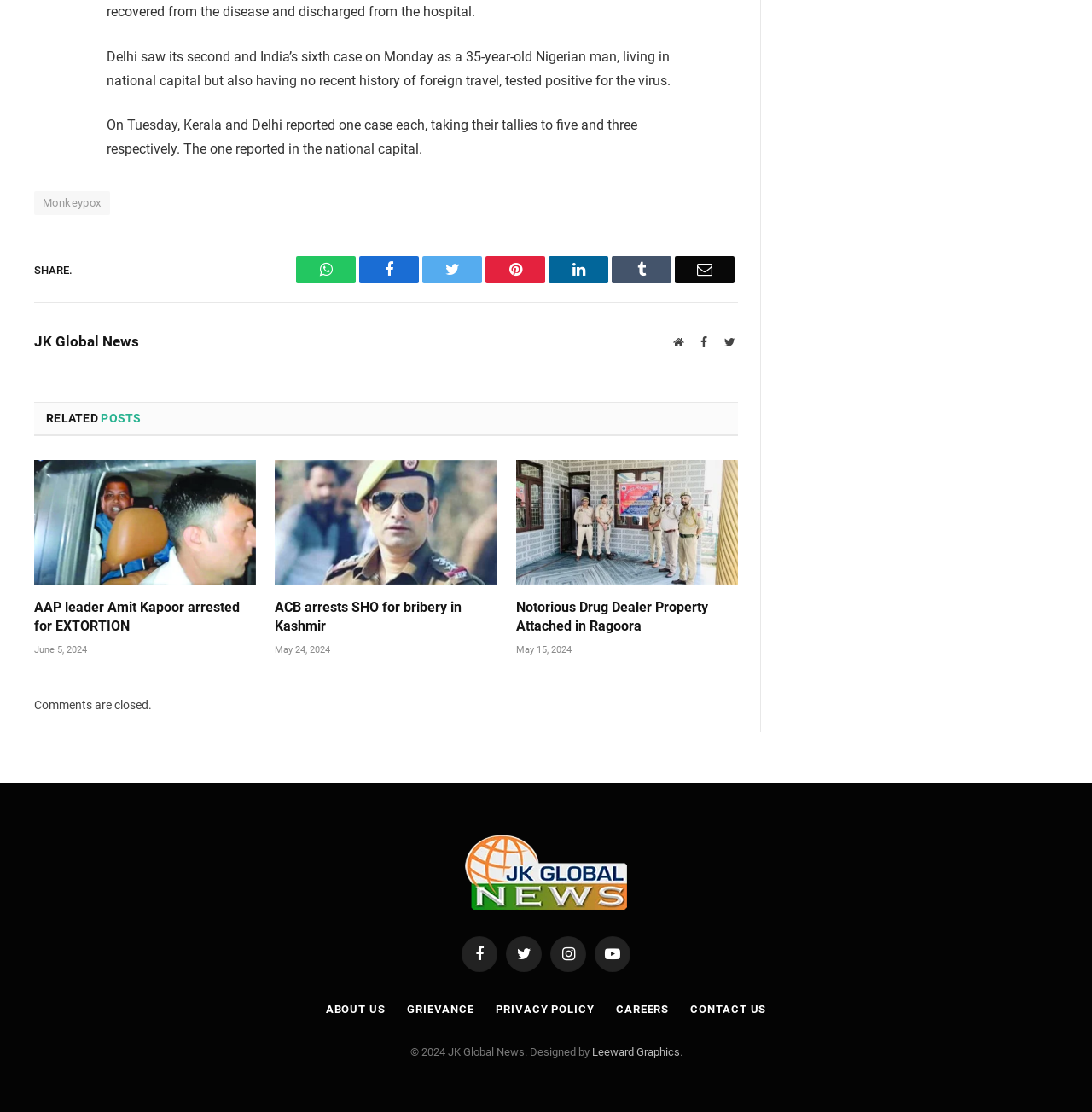What is the topic of the news article?
Based on the image, give a one-word or short phrase answer.

Monkeypox